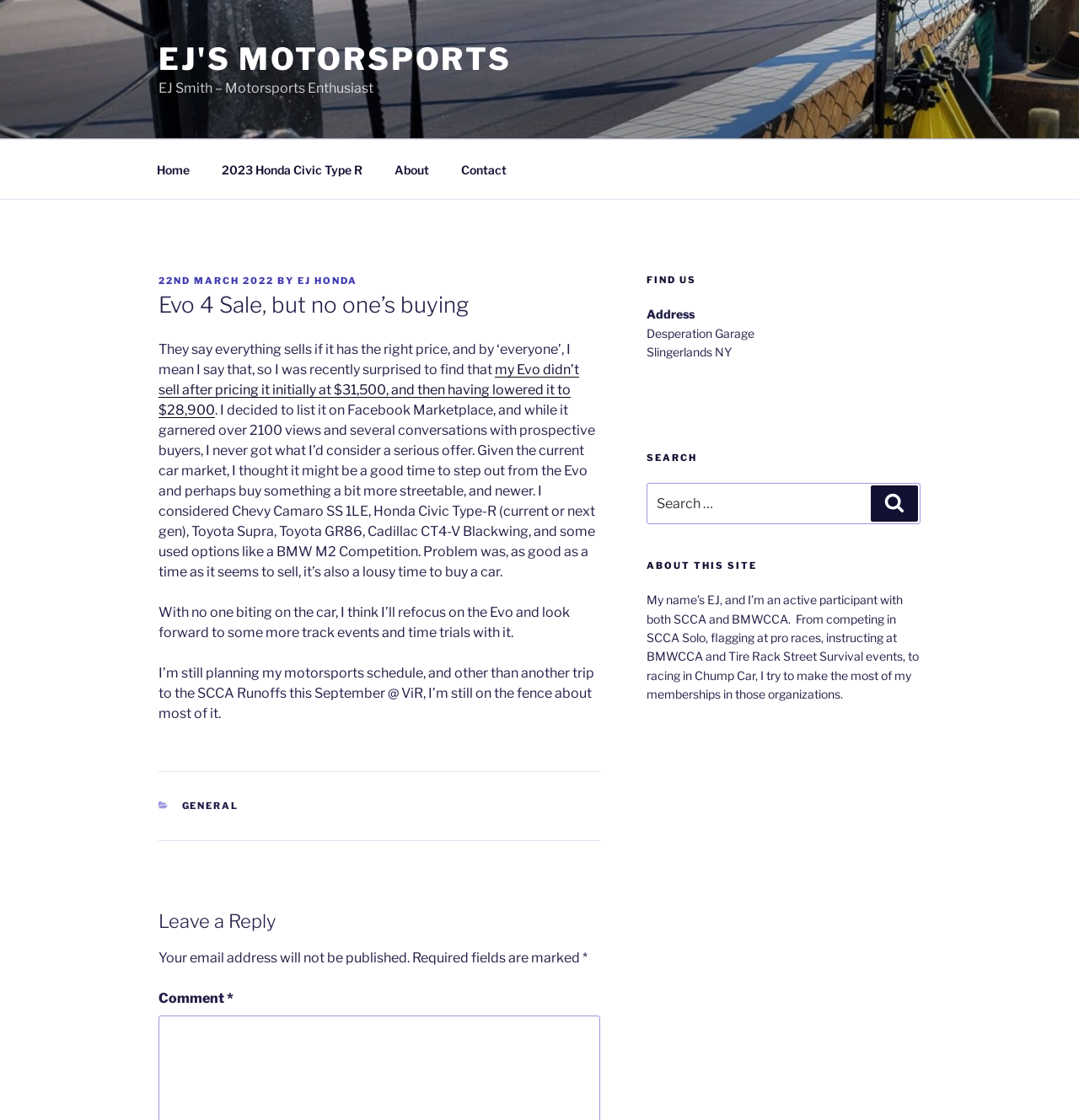What is the author's name?
Using the image, give a concise answer in the form of a single word or short phrase.

EJ